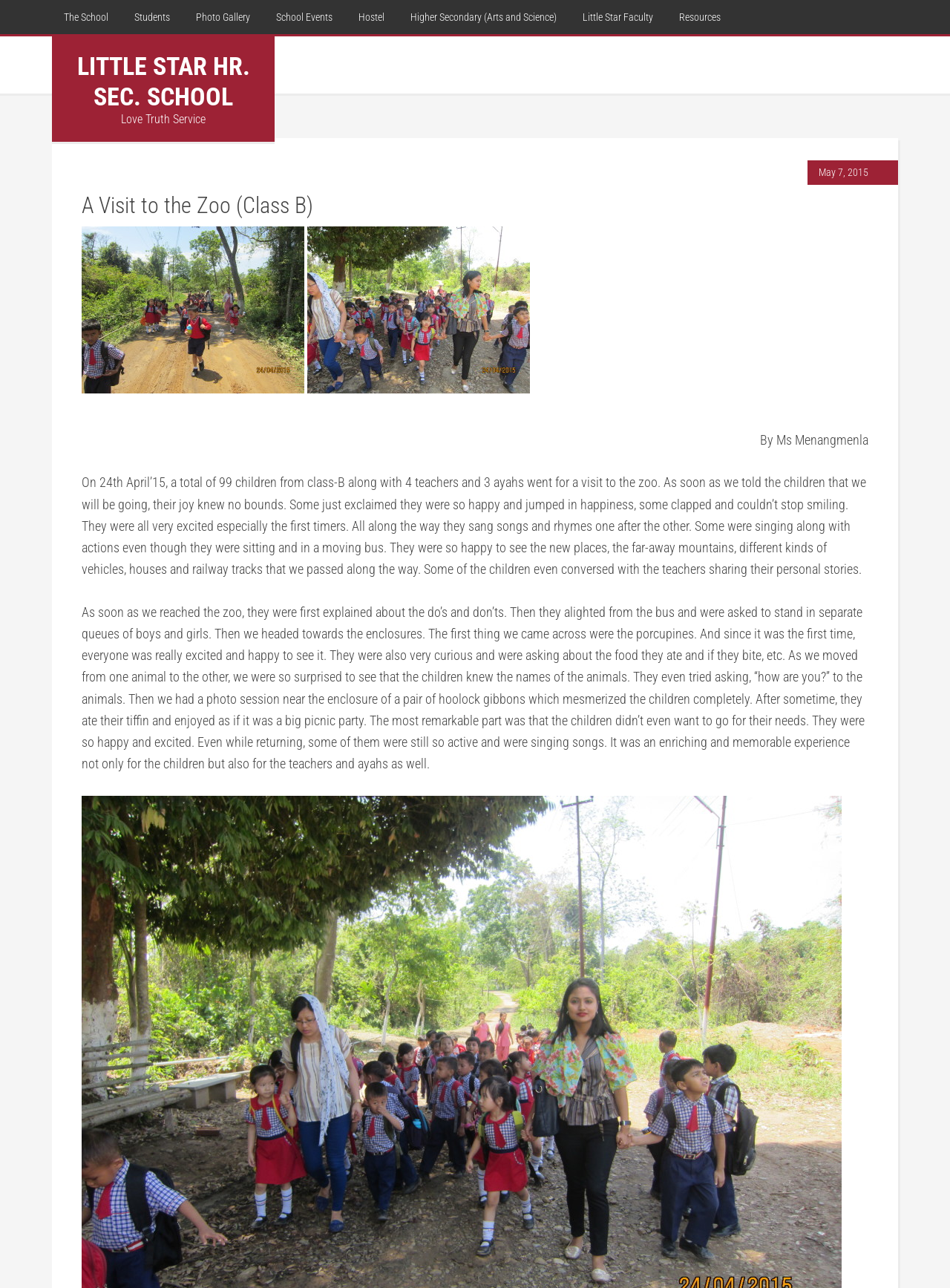Given the following UI element description: "Little Star Hr. Sec. School", find the bounding box coordinates in the webpage screenshot.

[0.081, 0.04, 0.263, 0.086]